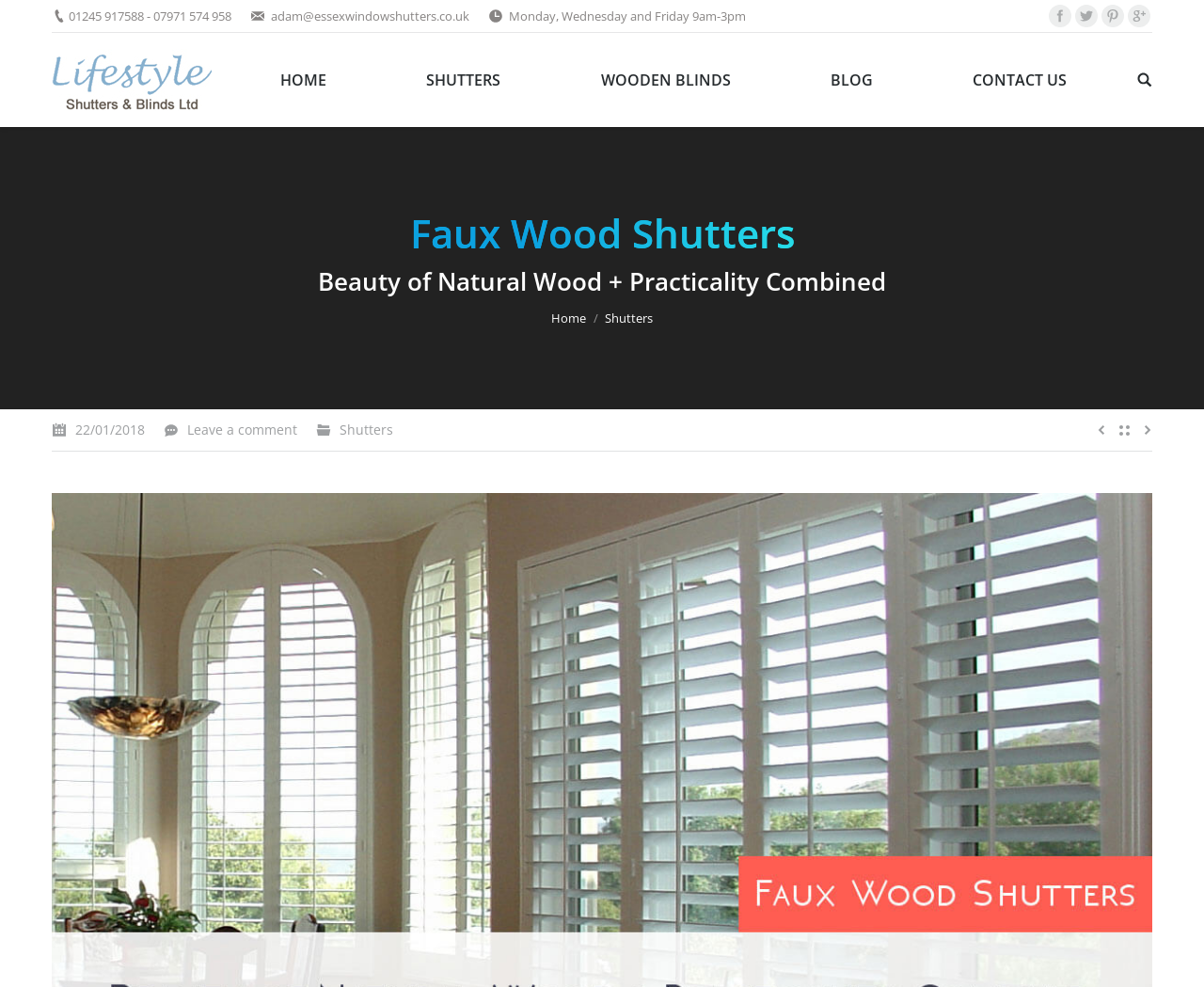Detail the various sections and features present on the webpage.

This webpage is about Faux Wood Shutters, emphasizing the combination of natural wood and wood fiber. At the top left corner, there is a contact information section with phone numbers, email address, and business hours. Next to it, there are social media links, including Facebook, Twitter, Pinterest, and Google+, each accompanied by an icon. 

Below the contact information, there is a logo of "Lifestyle Shutters & Blinds Ltd" with a link to the company's website. To the right of the logo, there is a vertical menu with links to different sections of the website, including "HOME", "SHUTTERS", "WOODEN BLINDS", "BLOG", and "CONTACT US". 

On the top right corner, there is a search bar. Below the menu, there is a main content section with a heading "Faux Wood Shutters" and a subheading "Beauty of Natural Wood + Practicality Combined". 

Under the headings, there is a breadcrumb navigation section showing the current page's location, with links to "Home" and "Shutters". Below the breadcrumb navigation, there is another section with a link to a specific date, "22/01/2018", and links to "Leave a comment" and "Shutters". There are also three links with no text at the bottom right corner of this section.